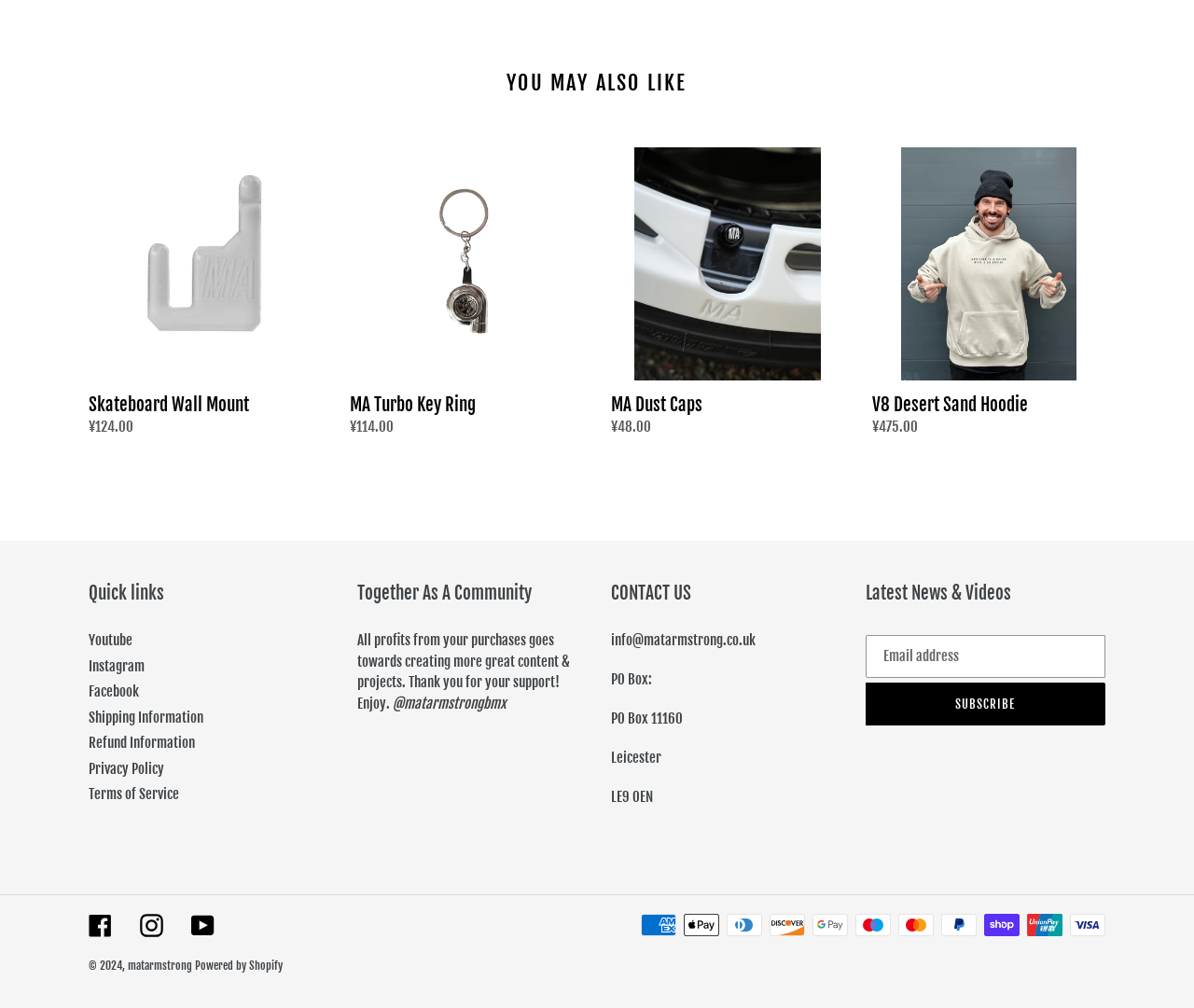What are the social media links available?
Please use the image to deliver a detailed and complete answer.

I found the social media links by looking at the links with the text 'Youtube', 'Instagram', and 'Facebook' which are all children of the root element and have a description 'a11y-external-message'.